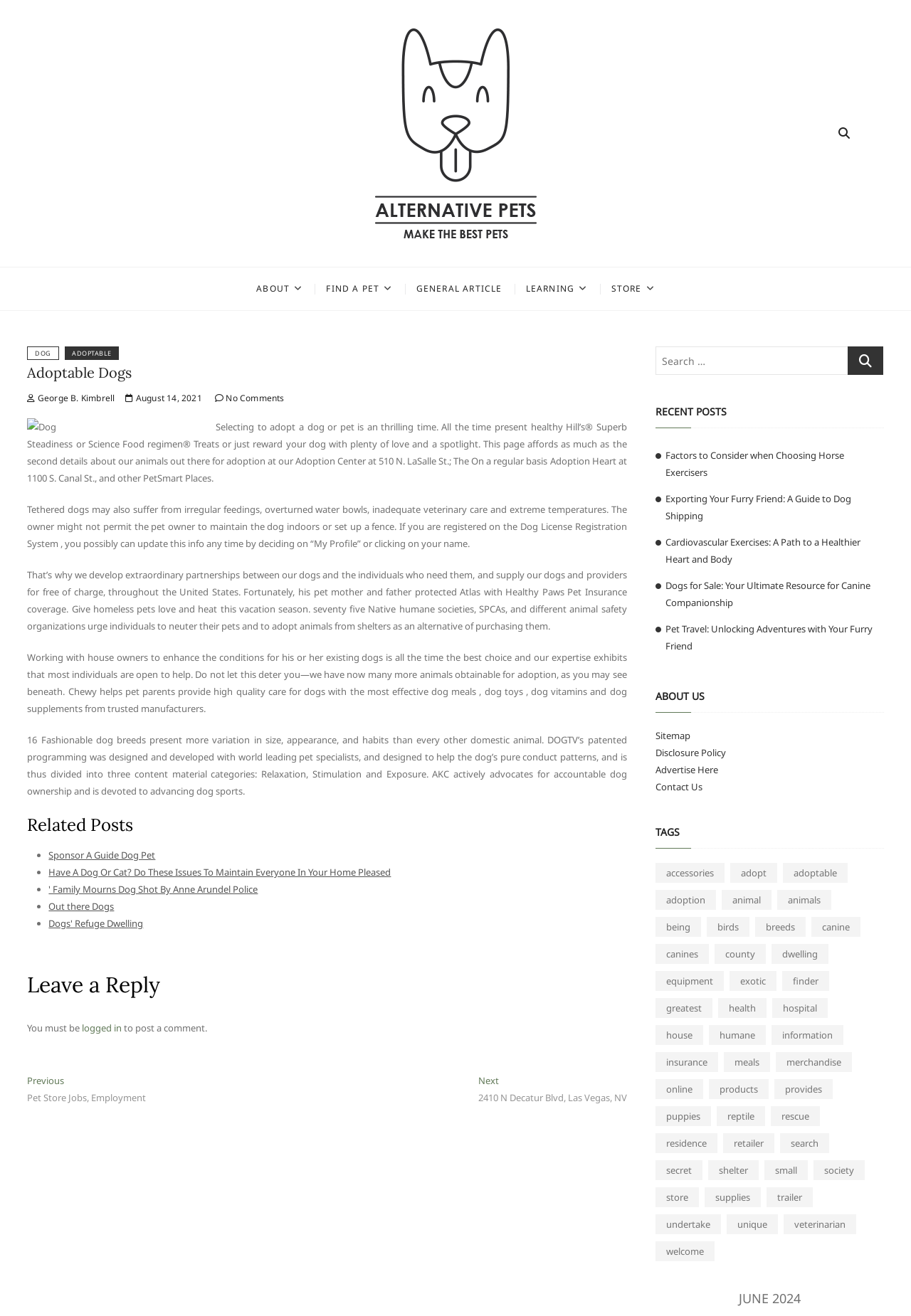Please determine the bounding box coordinates of the element to click in order to execute the following instruction: "Read the 'About Us' section". The coordinates should be four float numbers between 0 and 1, specified as [left, top, right, bottom].

[0.719, 0.517, 0.97, 0.542]